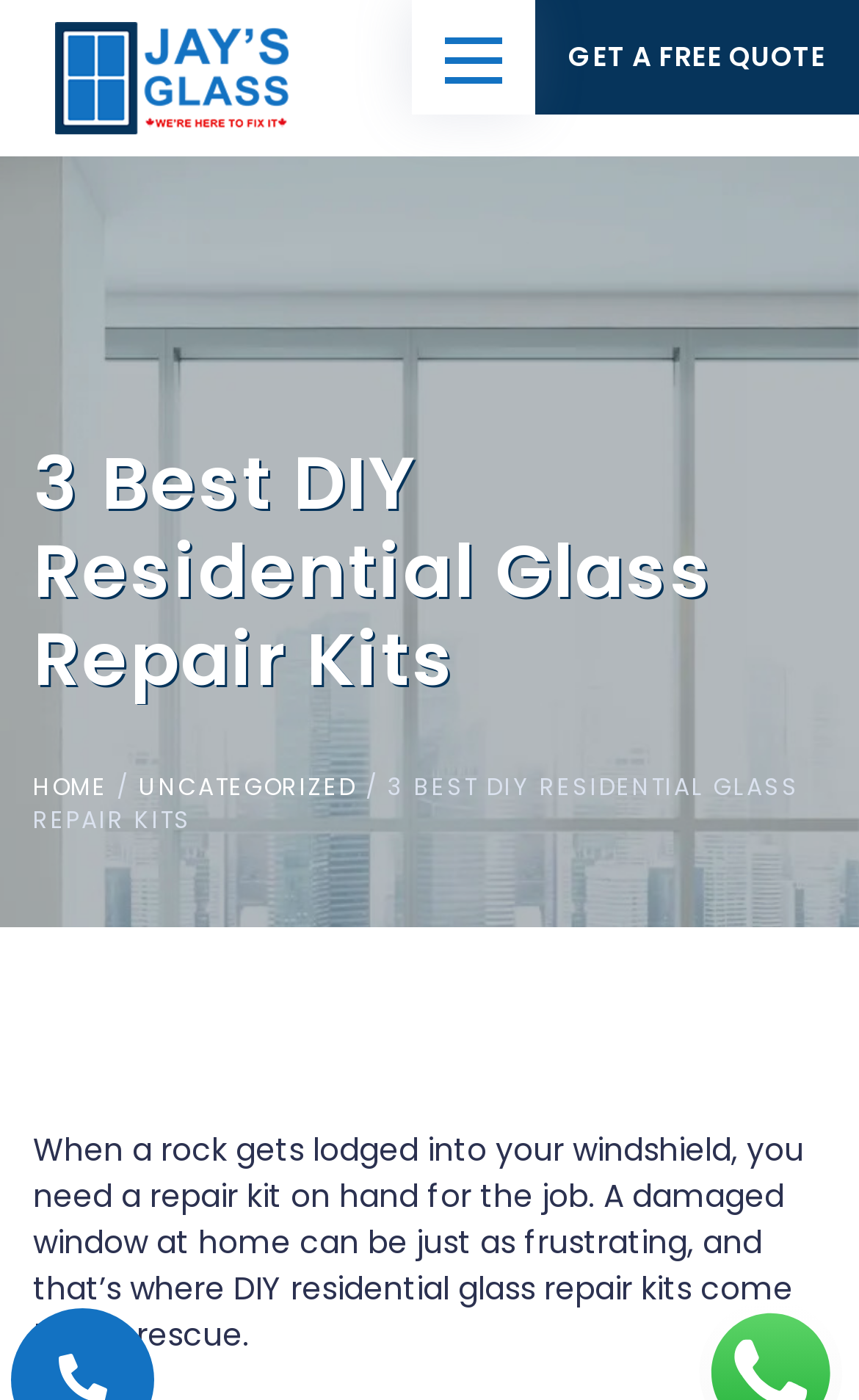What is the purpose of DIY residential glass repair kits?
Analyze the image and deliver a detailed answer to the question.

According to the text on the webpage, 'A damaged window at home can be just as frustrating, and that’s where DIY residential glass repair kits come to the rescue.' This implies that the purpose of these kits is to repair damaged windows at home.